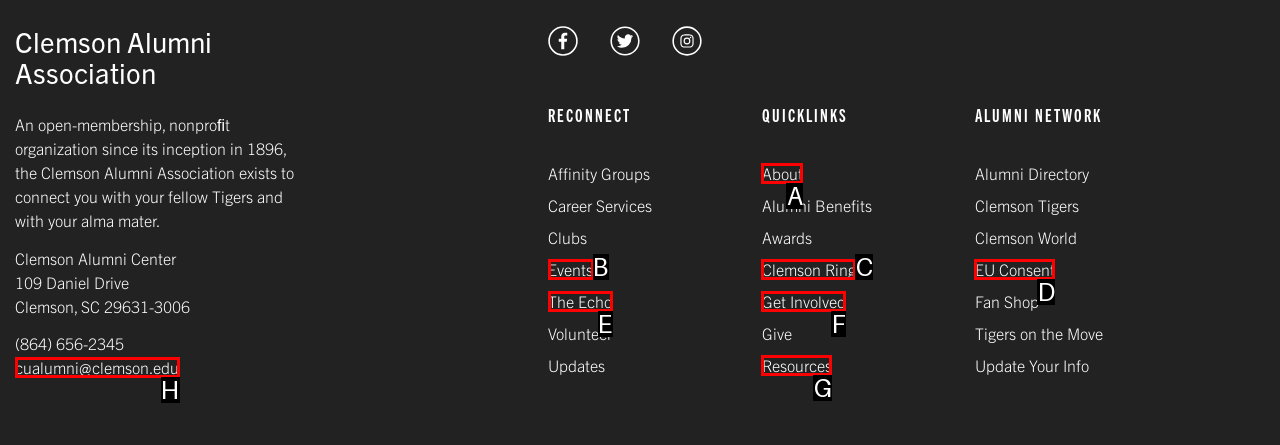Determine the option that aligns with this description: The Echo
Reply with the option's letter directly.

E